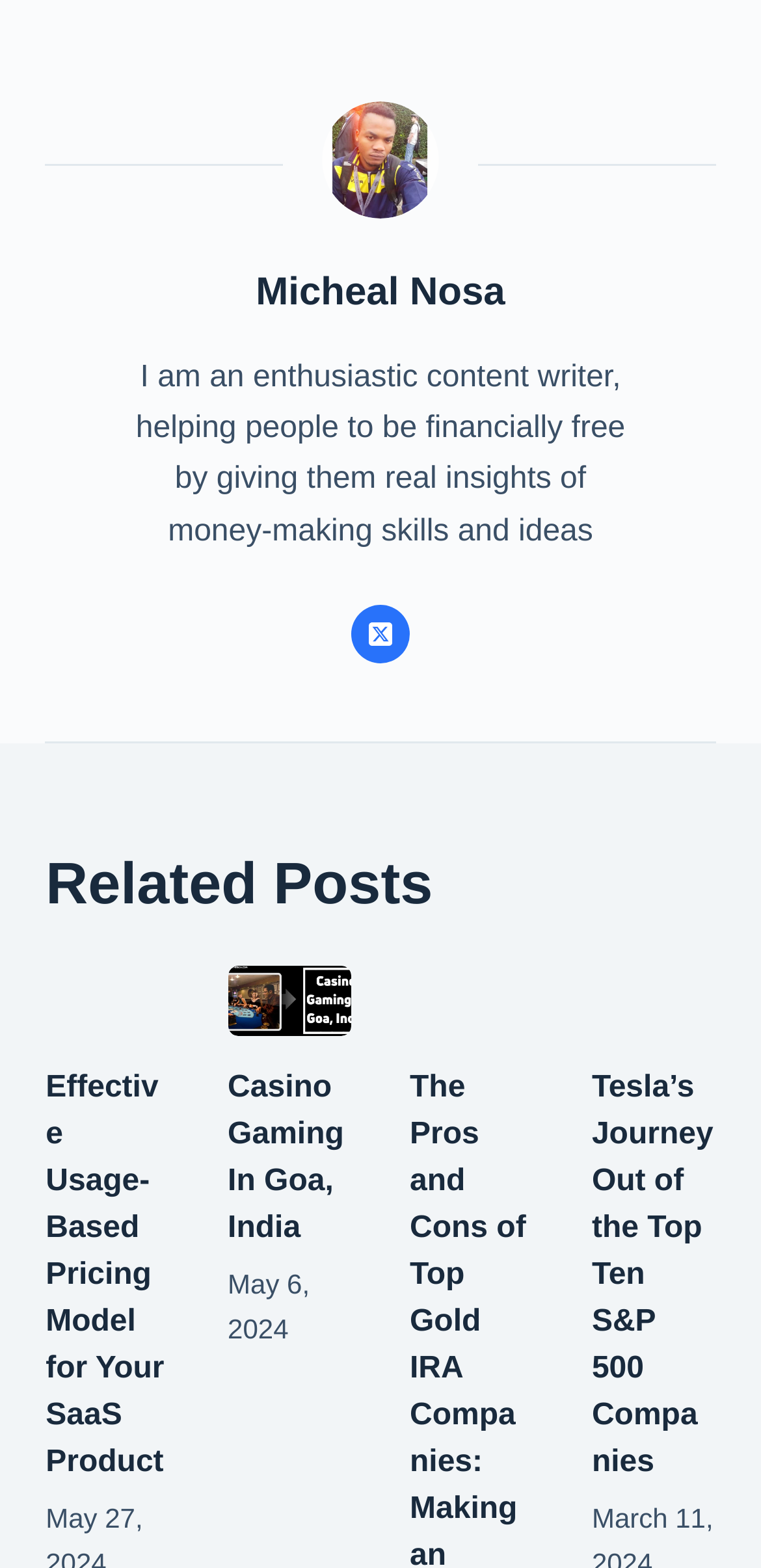Carefully examine the image and provide an in-depth answer to the question: What is the profession of Micheal Nosa?

The profession of Micheal Nosa can be inferred from the static text 'I am an enthusiastic content writer, helping people to be financially free by giving them real insights of money-making skills and ideas' which is located below his name.